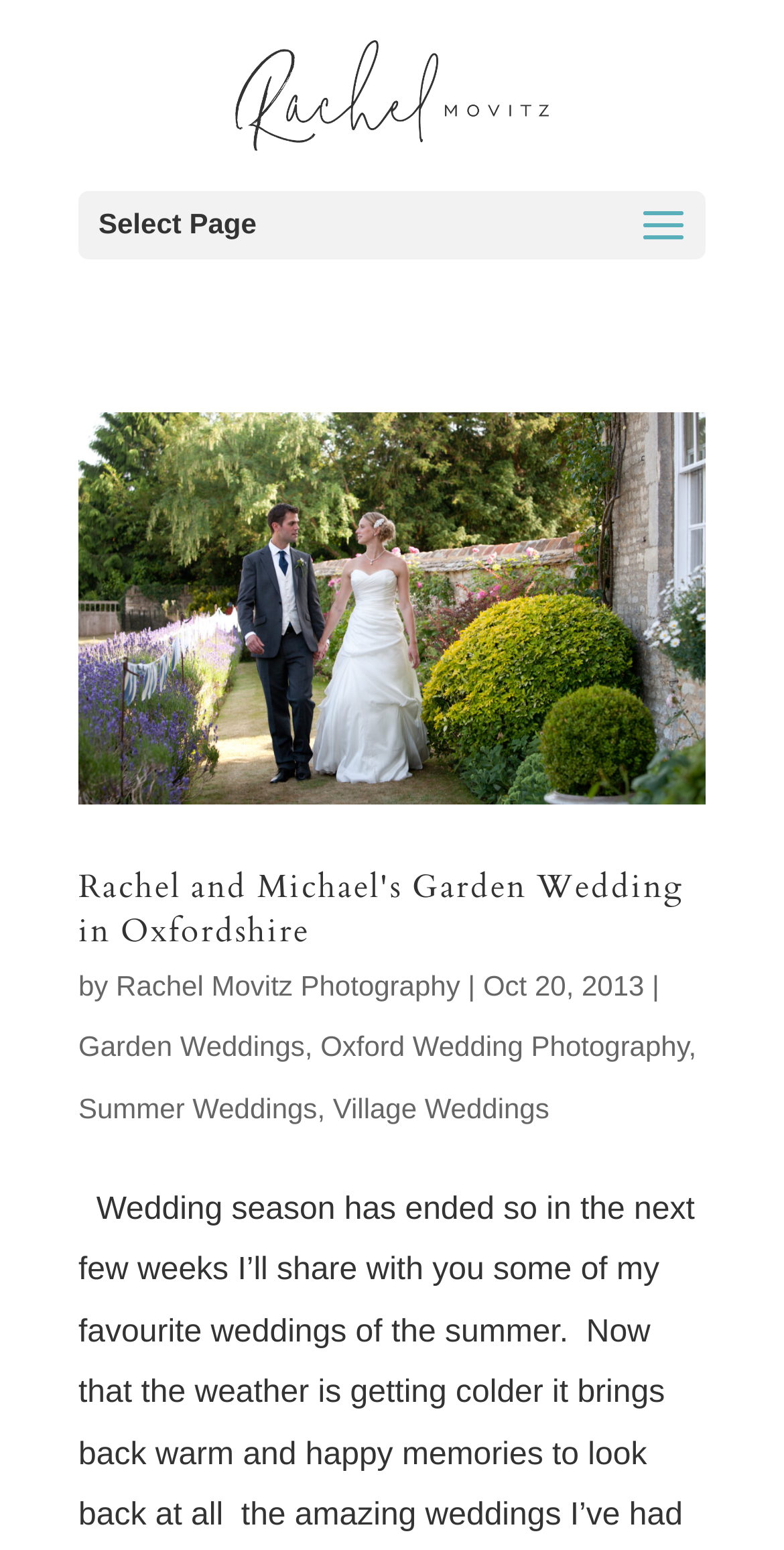Please identify the bounding box coordinates of the area that needs to be clicked to fulfill the following instruction: "explore Garden Weddings."

[0.1, 0.665, 0.389, 0.685]